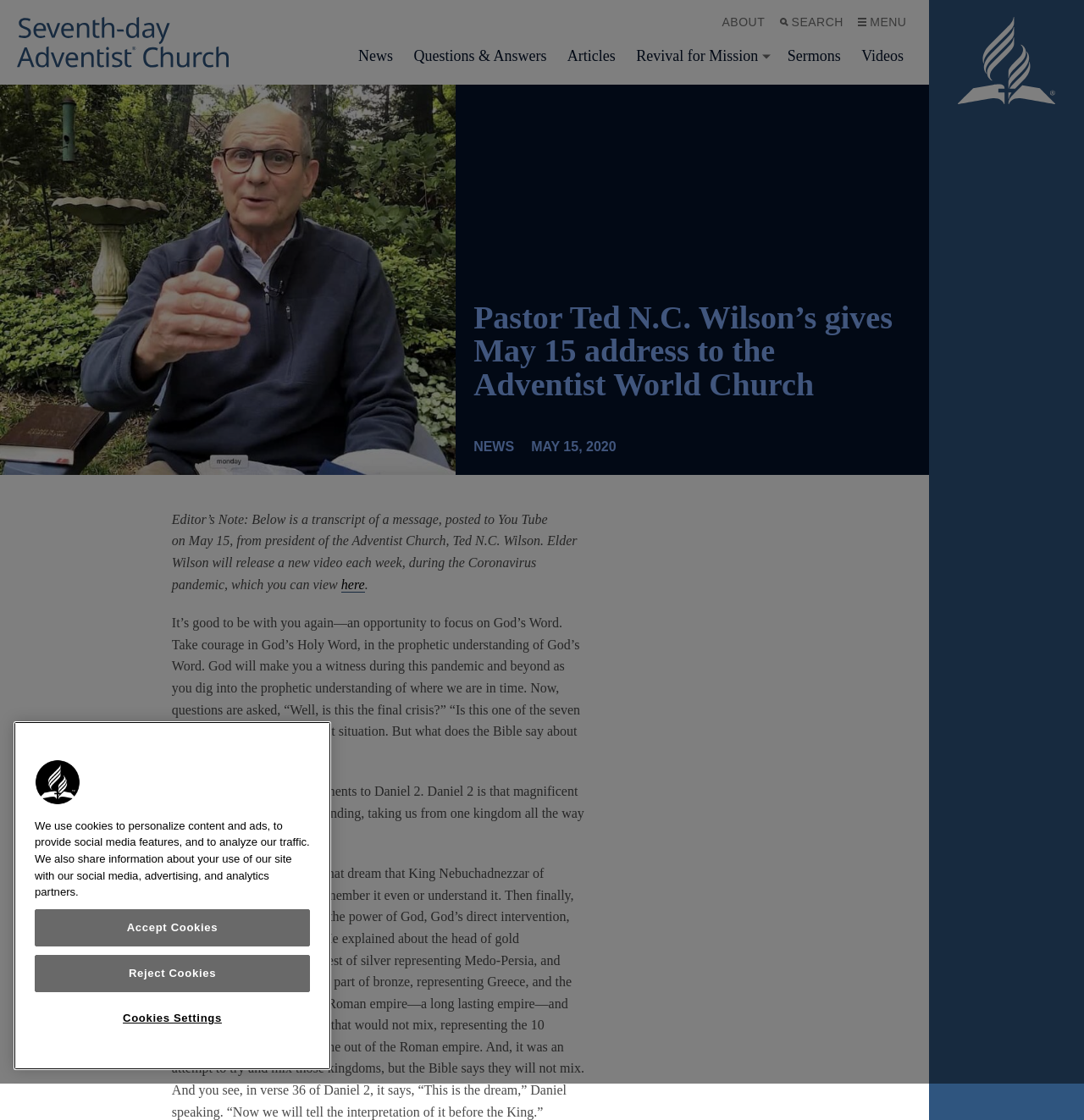Could you please study the image and provide a detailed answer to the question:
What is the topic of the message posted on YouTube by Ted N.C. Wilson?

I found the answer by reading the transcript of the message posted on YouTube by Ted N.C. Wilson, which mentions God's Word and prophecy in the context of the Coronavirus pandemic.